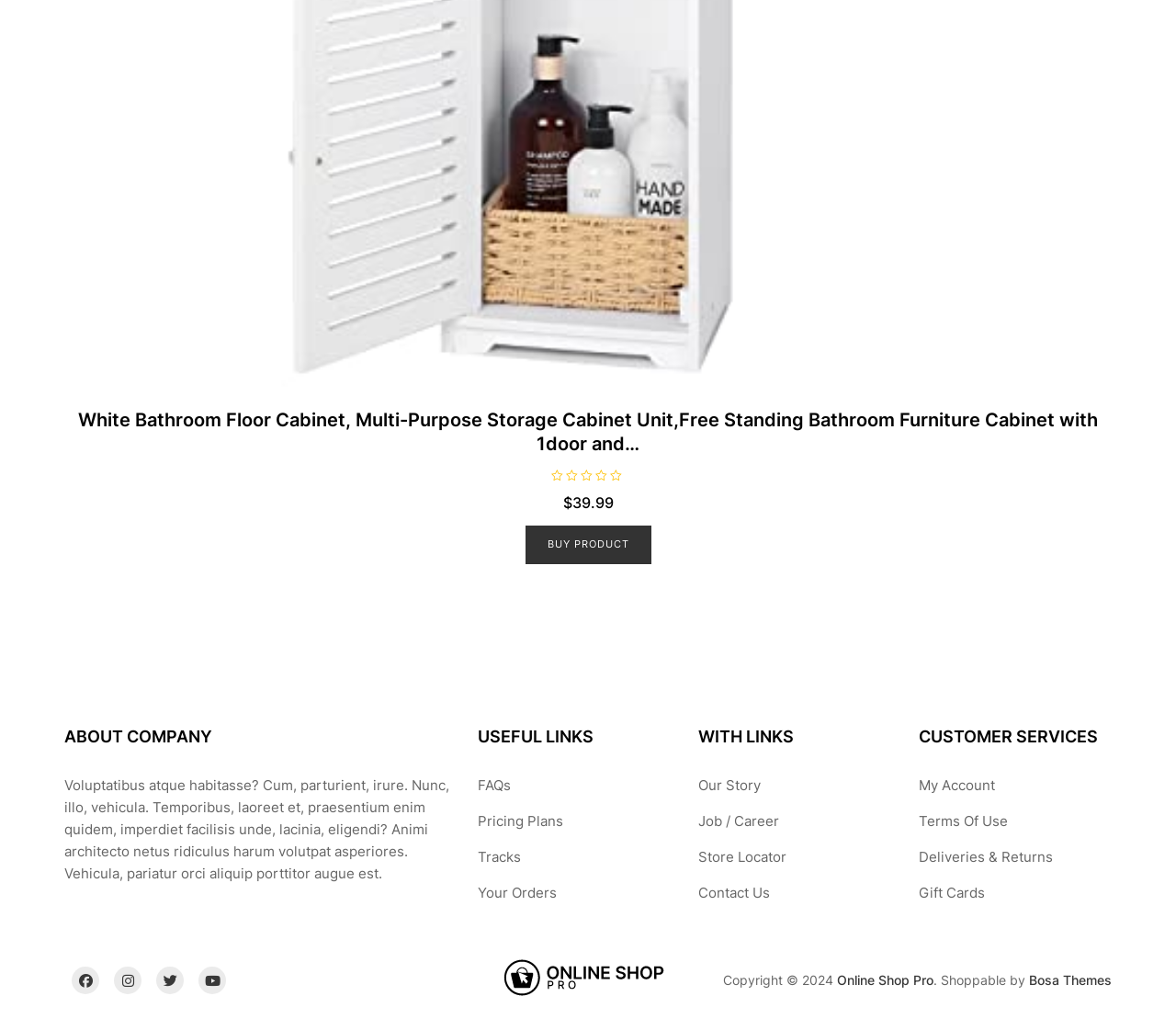What is the category of the product?
Refer to the screenshot and respond with a concise word or phrase.

Bathroom Furniture